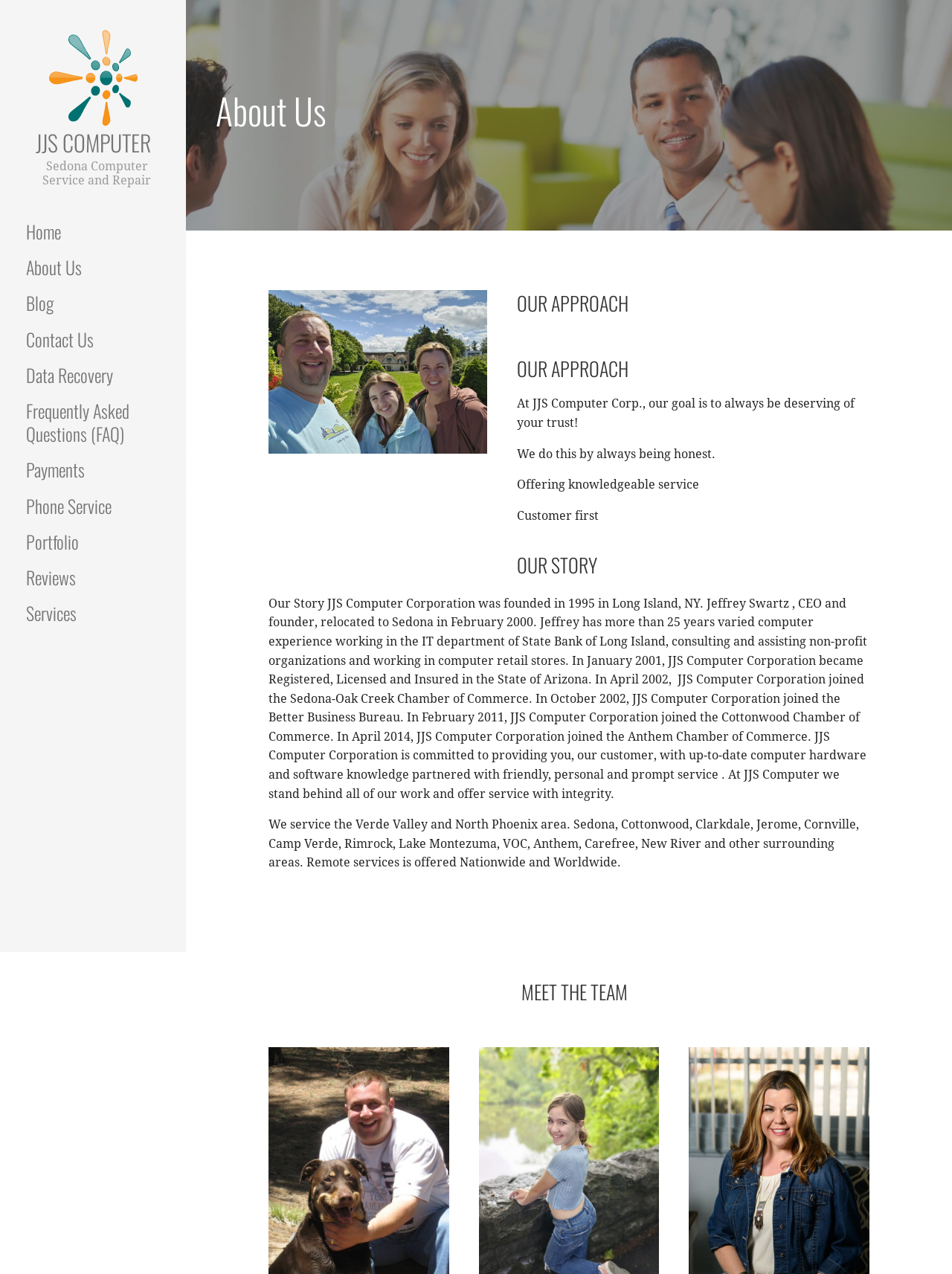Please find the bounding box coordinates of the element that must be clicked to perform the given instruction: "Click the 'NSA files' link". The coordinates should be four float numbers from 0 to 1, i.e., [left, top, right, bottom].

None